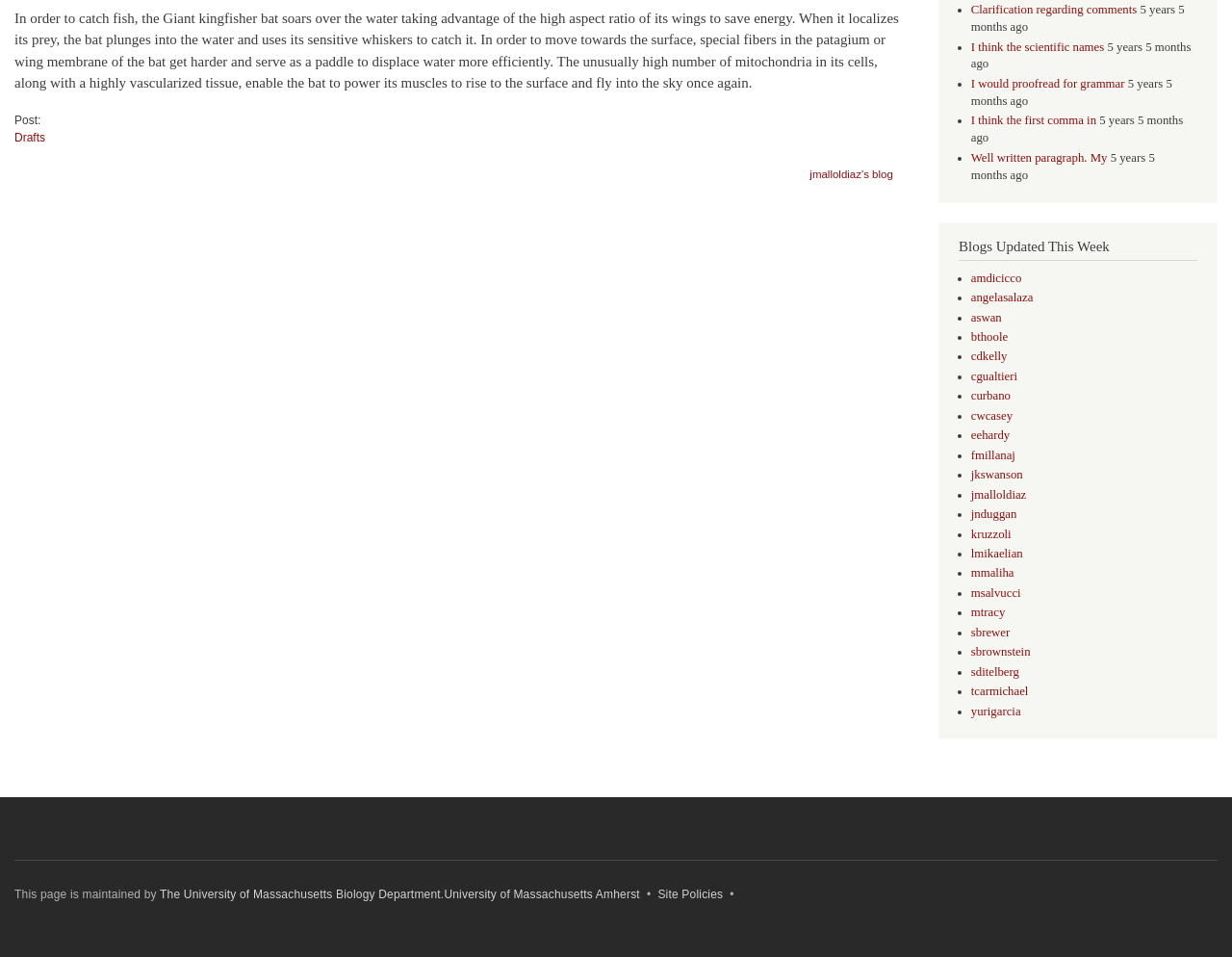Please provide the bounding box coordinate of the region that matches the element description: I think the scientific names. Coordinates should be in the format (top-left x, top-left y, bottom-right x, bottom-right y) and all values should be between 0 and 1.

[0.788, 0.042, 0.896, 0.056]